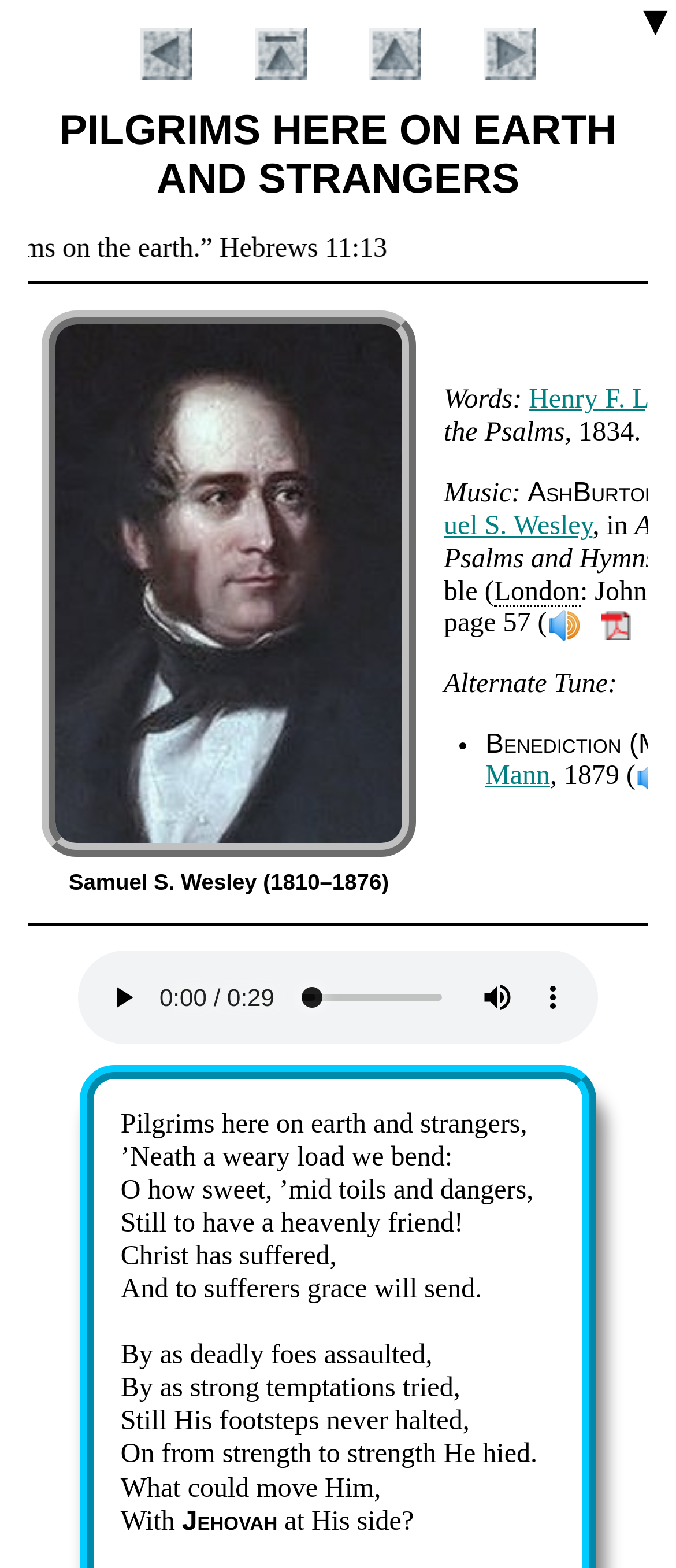Predict the bounding box coordinates of the area that should be clicked to accomplish the following instruction: "Go to the 'Home' page". The bounding box coordinates should consist of four float numbers between 0 and 1, i.e., [left, top, right, bottom].

[0.377, 0.023, 0.454, 0.042]